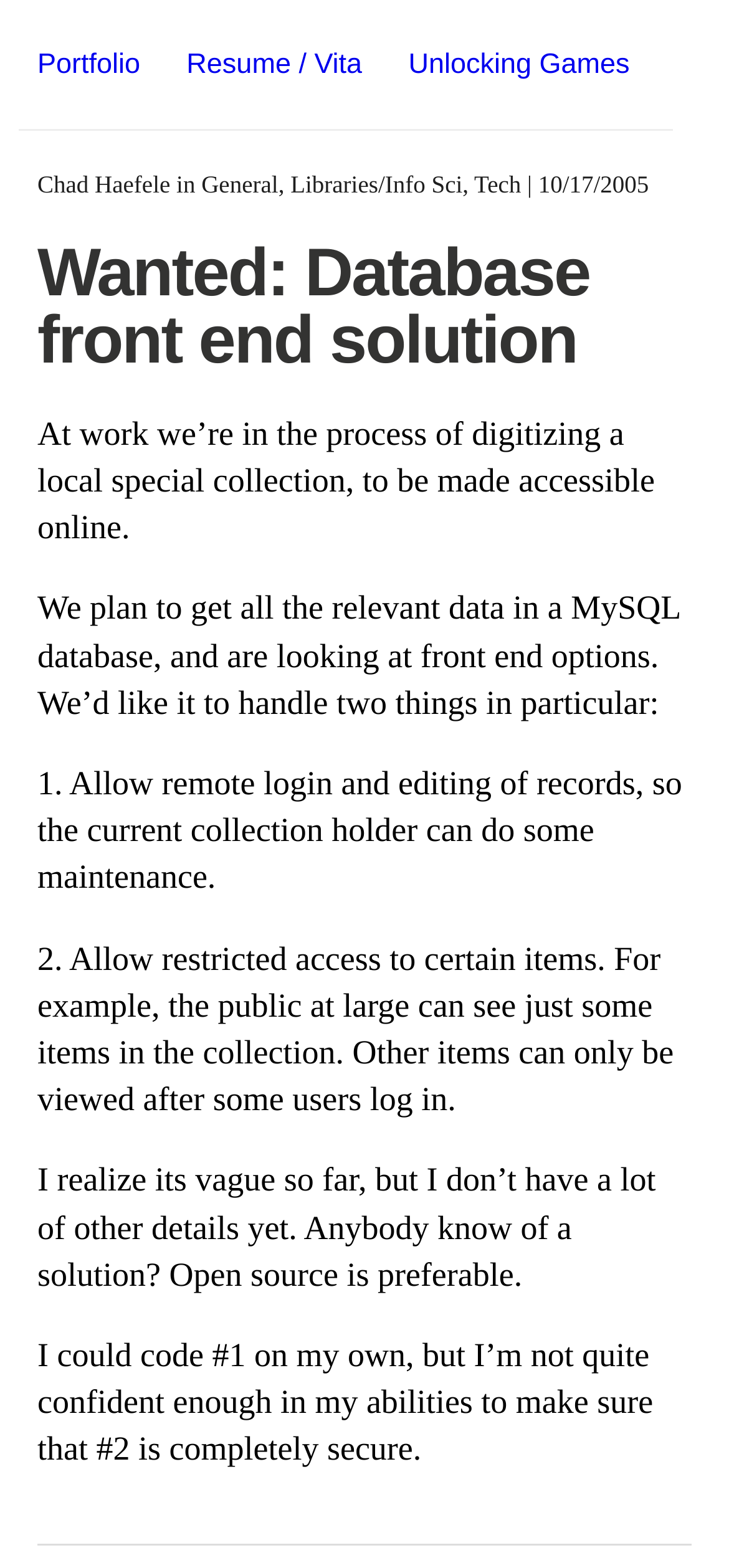Generate a comprehensive caption for the webpage you are viewing.

The webpage is a personal blog or portfolio page, with a title "Wanted: Database front end solution - Chad Haefele". At the top, there are three links: "Portfolio", "Resume / Vita", and "Unlocking Games", which are positioned horizontally across the page. 

Below these links, there is a header section with a series of links and text, including the author's name "Chad Haefele", and categories such as "General", "Libraries/Info Sci", "Tech", and a date "10/17/2005". 

The main content of the page is a blog post or article, which is divided into five paragraphs. The first paragraph explains that the author is digitizing a local special collection to make it accessible online and is looking for a front-end solution to handle the data in a MySQL database. 

The following paragraphs outline the requirements for the solution, including allowing remote login and editing of records, and providing restricted access to certain items in the collection. The author mentions that they are open to open-source solutions and are seeking advice from others.